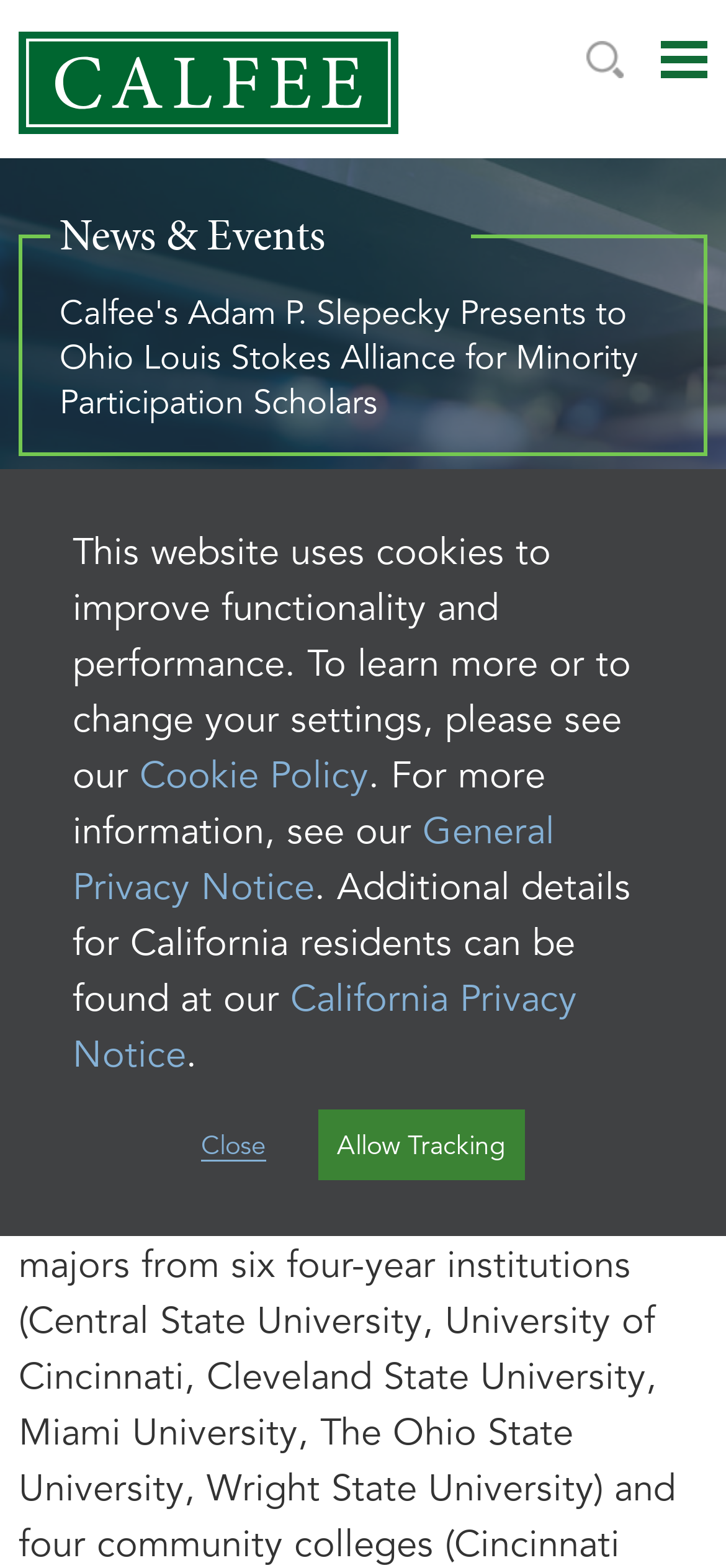What is the name of the law firm?
Based on the visual details in the image, please answer the question thoroughly.

The name of the law firm can be found at the top left corner of the webpage, where the logo and the firm's name are displayed.